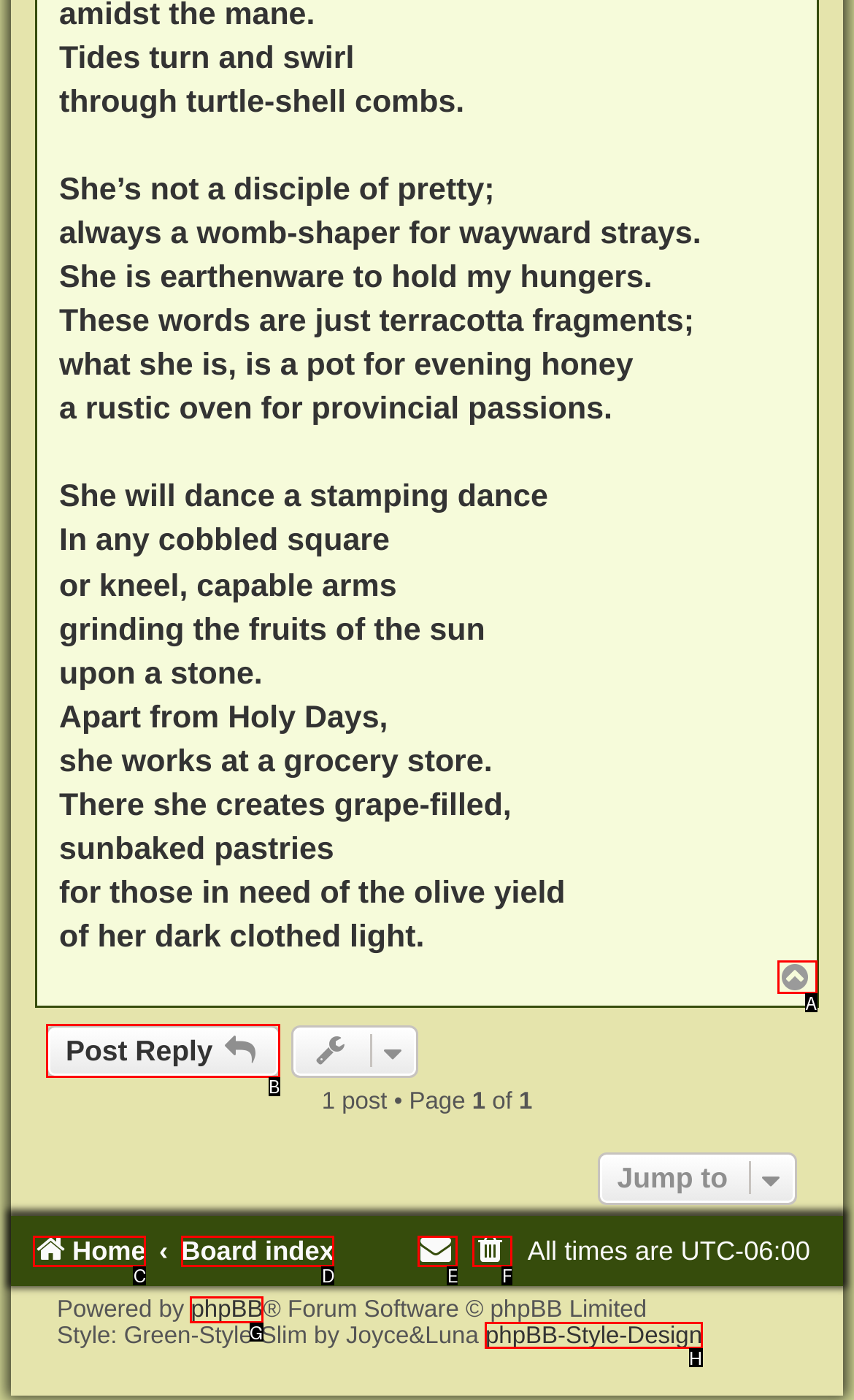For the instruction: Visit phpBB forum software website, determine the appropriate UI element to click from the given options. Respond with the letter corresponding to the correct choice.

G